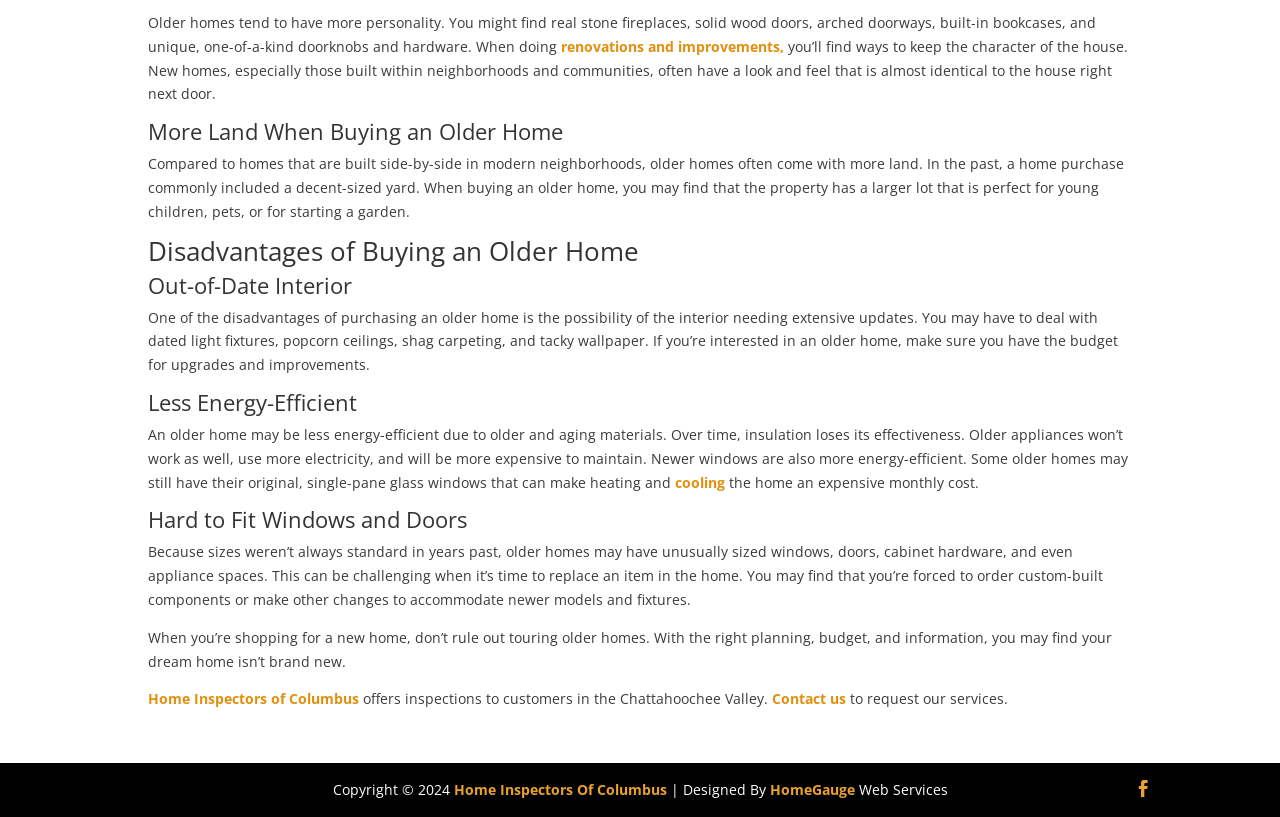Refer to the image and offer a detailed explanation in response to the question: What is a disadvantage of buying an older home?

One of the disadvantages of purchasing an older home is the possibility of the interior needing extensive updates, which may include dated light fixtures, popcorn ceilings, shag carpeting, and tacky wallpaper.